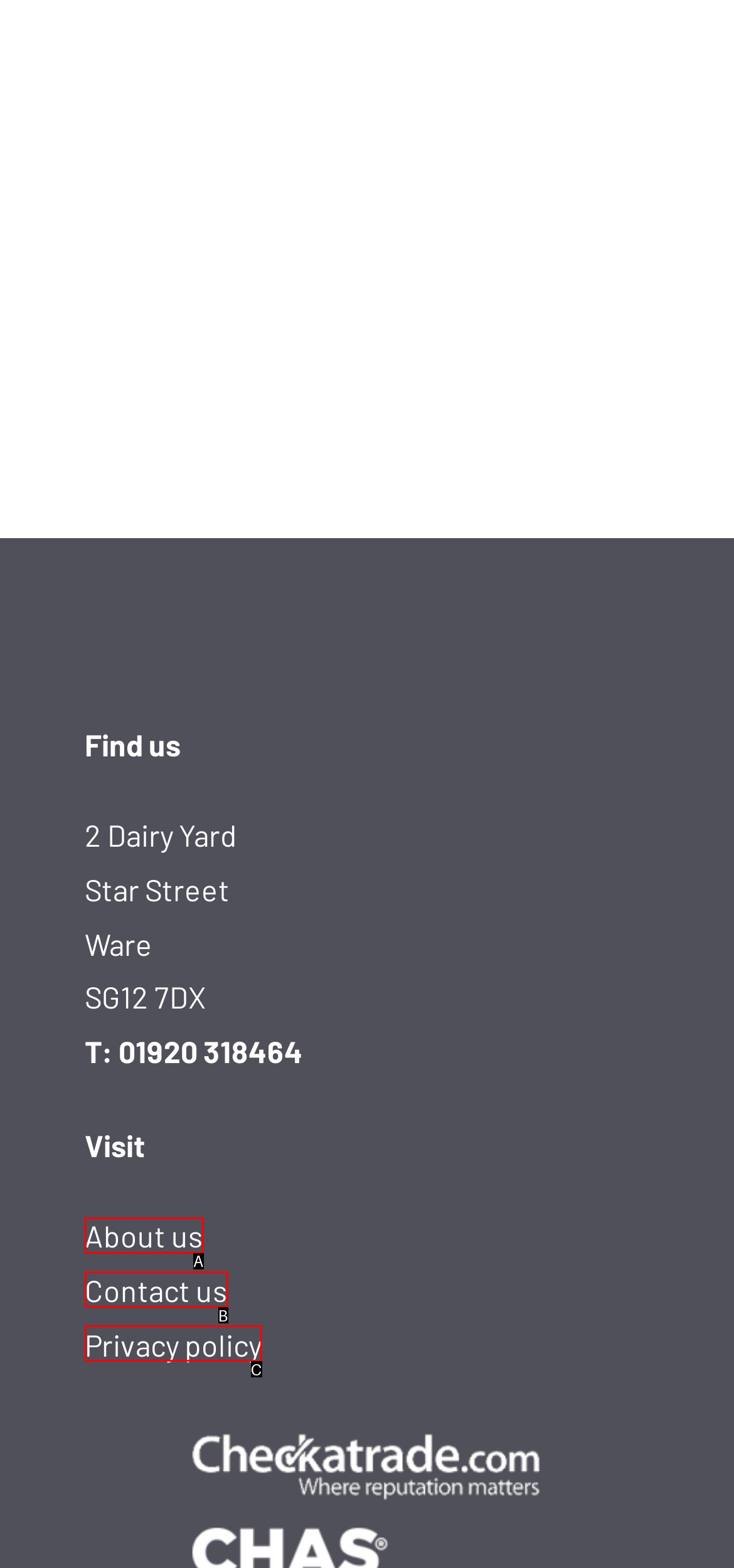Match the description to the correct option: About us
Provide the letter of the matching option directly.

A